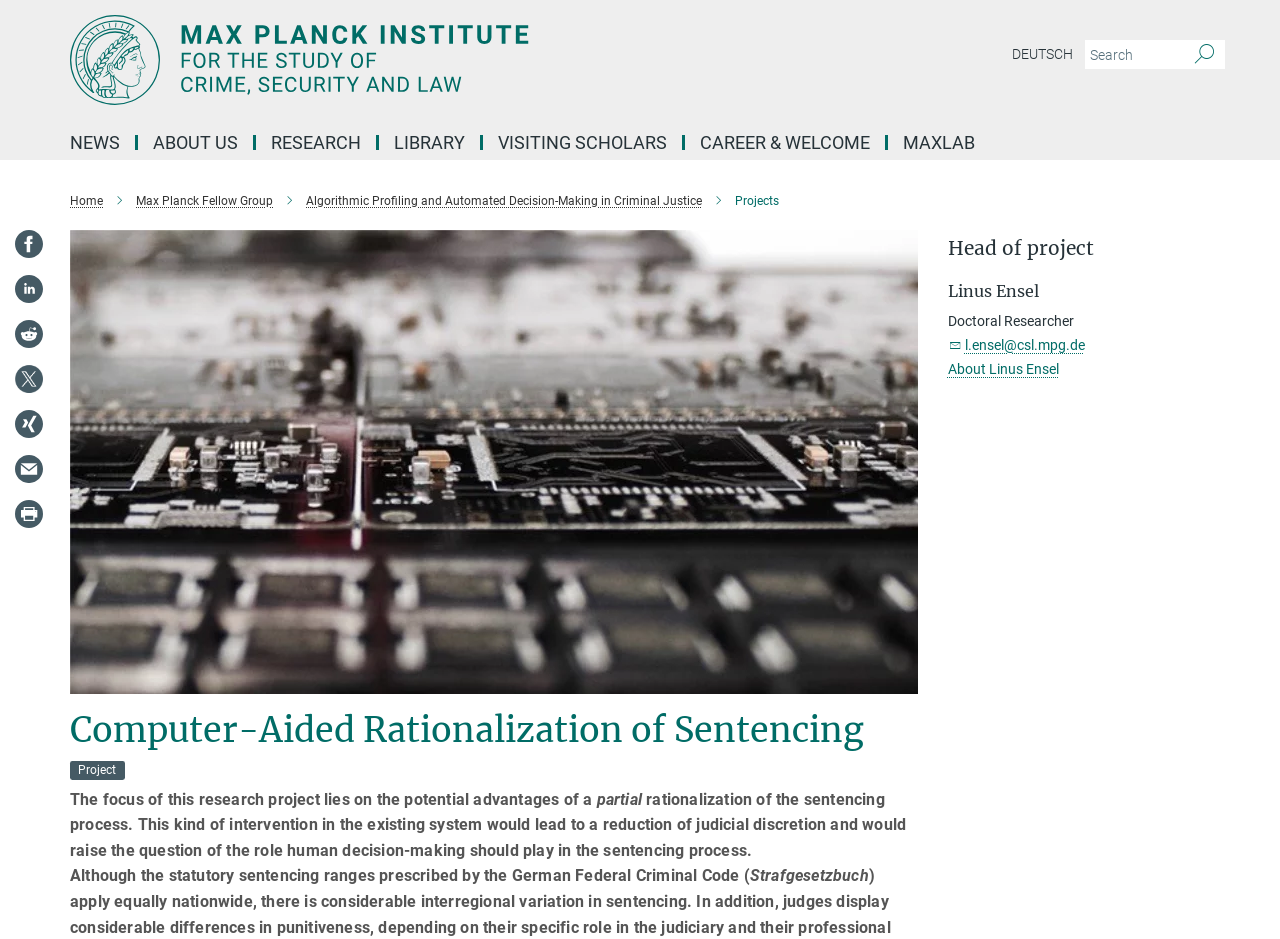Please determine the bounding box coordinates of the element to click on in order to accomplish the following task: "view project details". Ensure the coordinates are four float numbers ranging from 0 to 1, i.e., [left, top, right, bottom].

[0.055, 0.812, 0.097, 0.828]